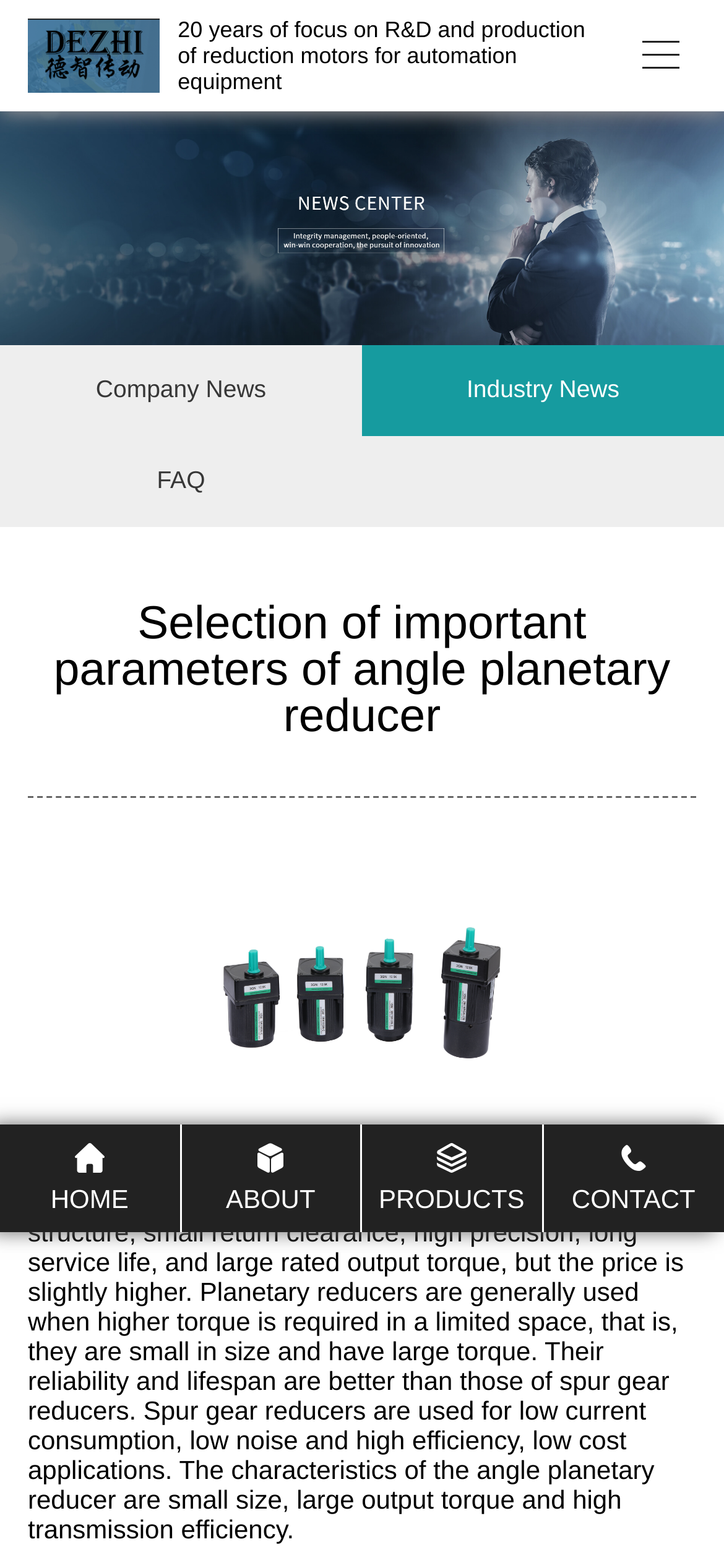Use a single word or phrase to answer the following:
What is the purpose of planetary reducers?

For high torque in limited space